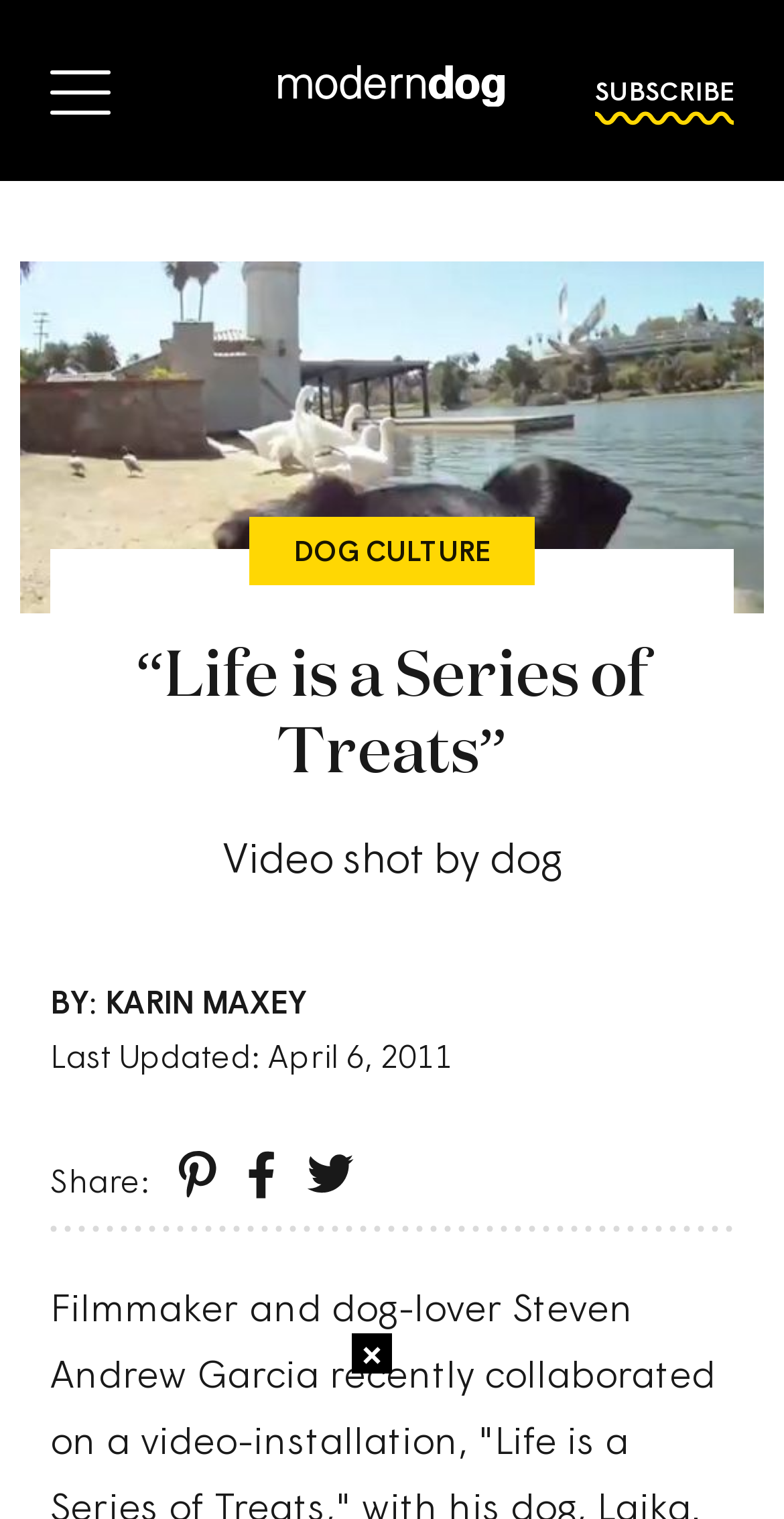Identify the main title of the webpage and generate its text content.

“Life is a Series of Treats”